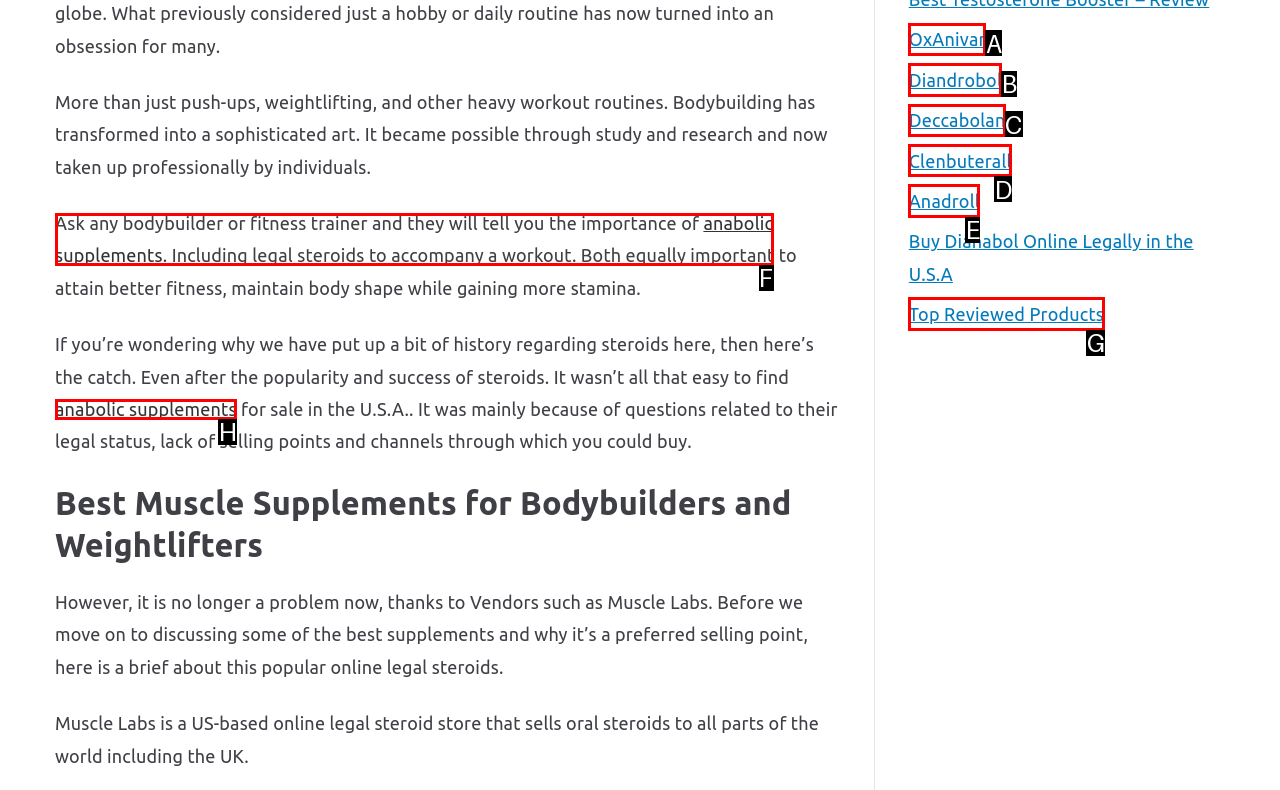Tell me the letter of the UI element to click in order to accomplish the following task: Click on 'Top Reviewed Products'
Answer with the letter of the chosen option from the given choices directly.

G